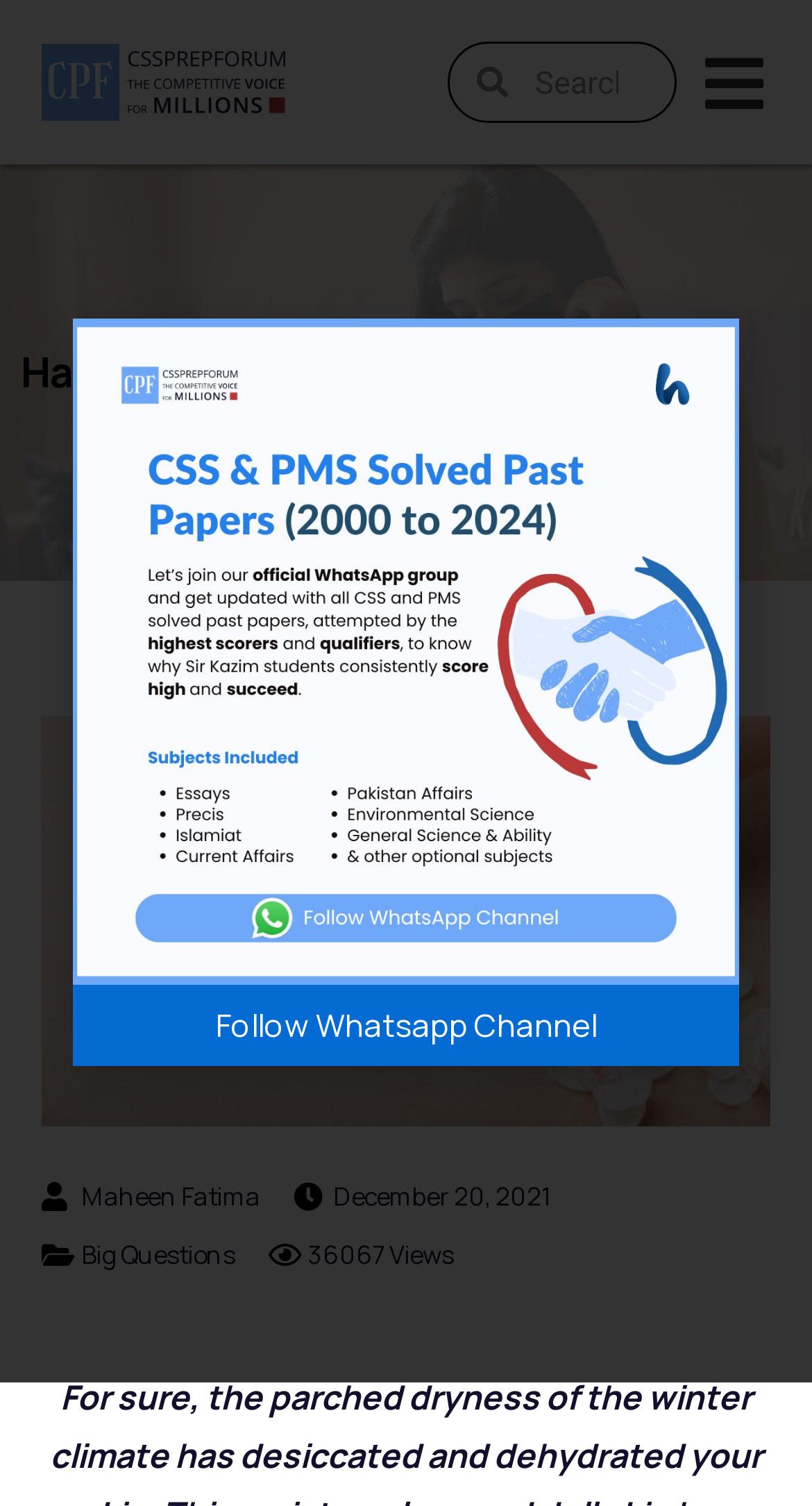Given the element description: "December 20, 2021", predict the bounding box coordinates of this UI element. The coordinates must be four float numbers between 0 and 1, given as [left, top, right, bottom].

[0.362, 0.775, 0.677, 0.814]